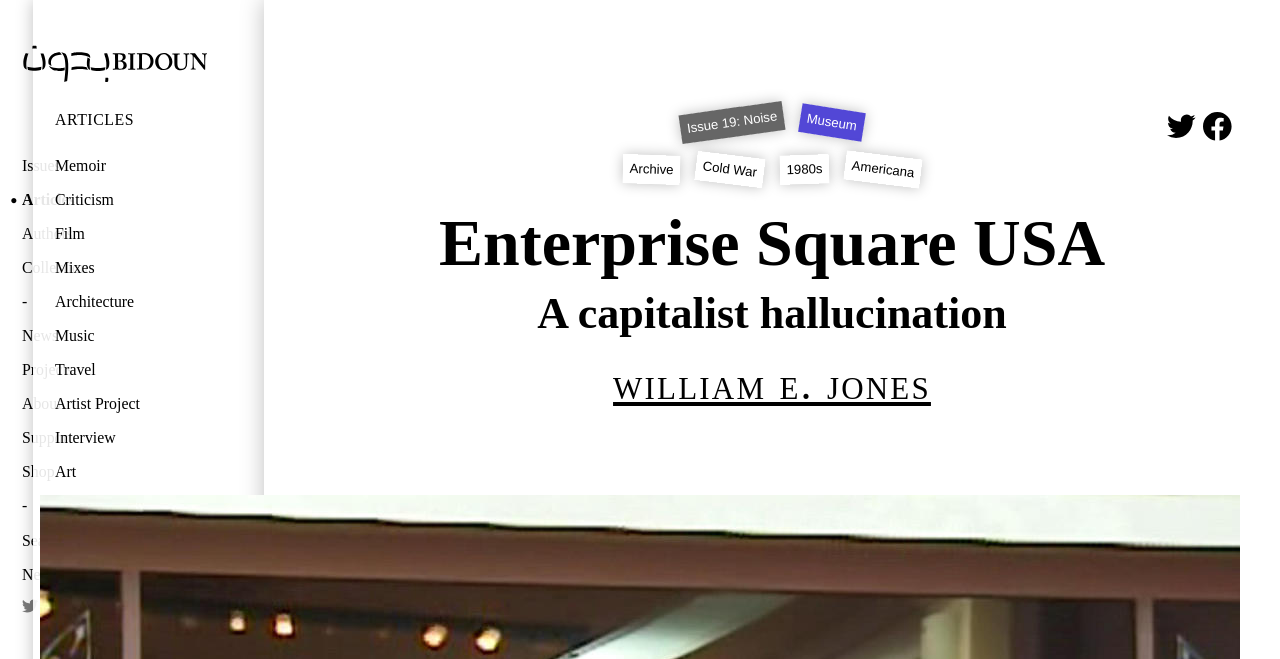Determine the bounding box coordinates of the target area to click to execute the following instruction: "Search for something."

[0.782, 0.951, 0.836, 0.989]